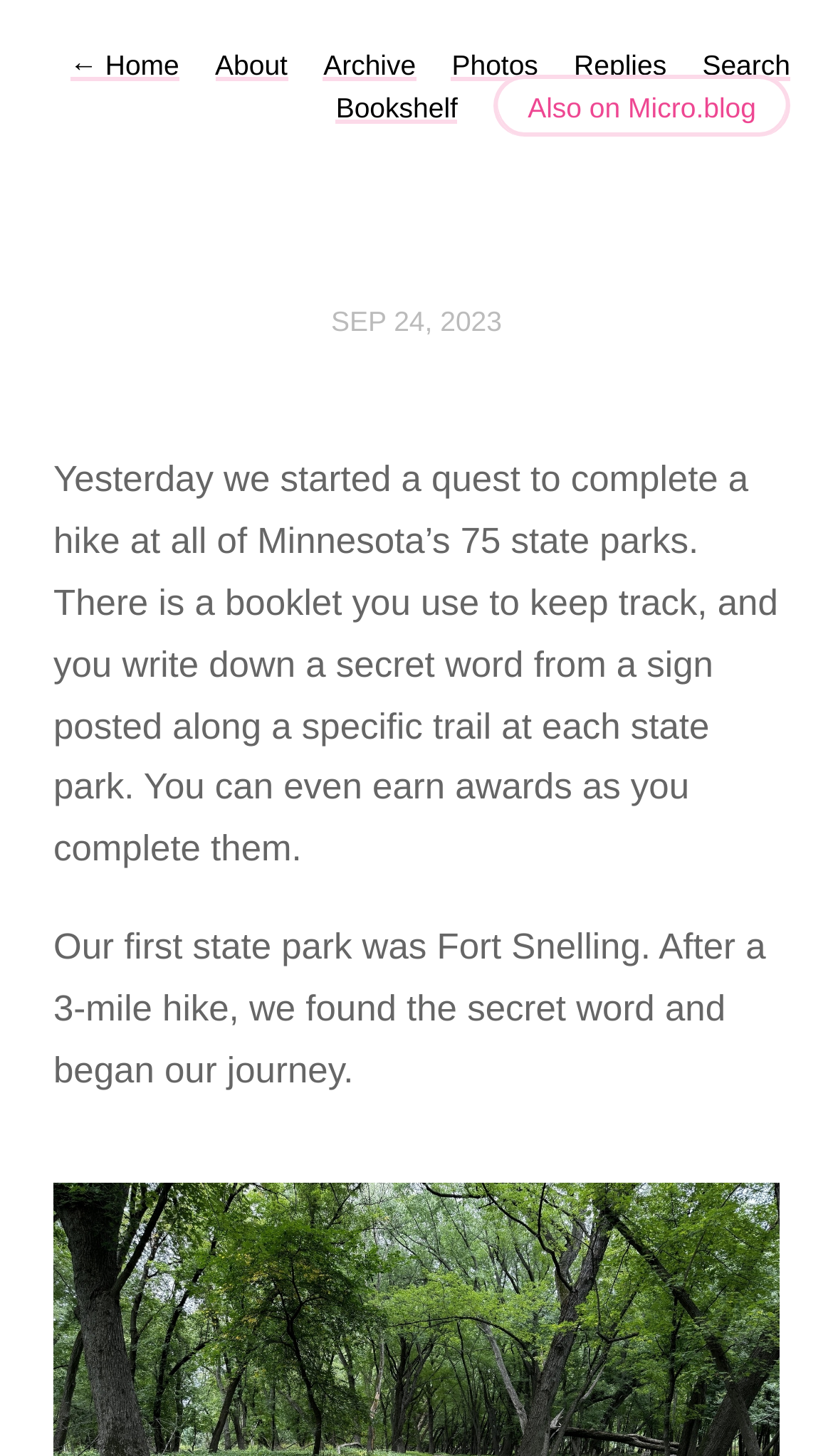Locate the bounding box coordinates of the item that should be clicked to fulfill the instruction: "read yesterday's post".

[0.064, 0.315, 0.934, 0.597]